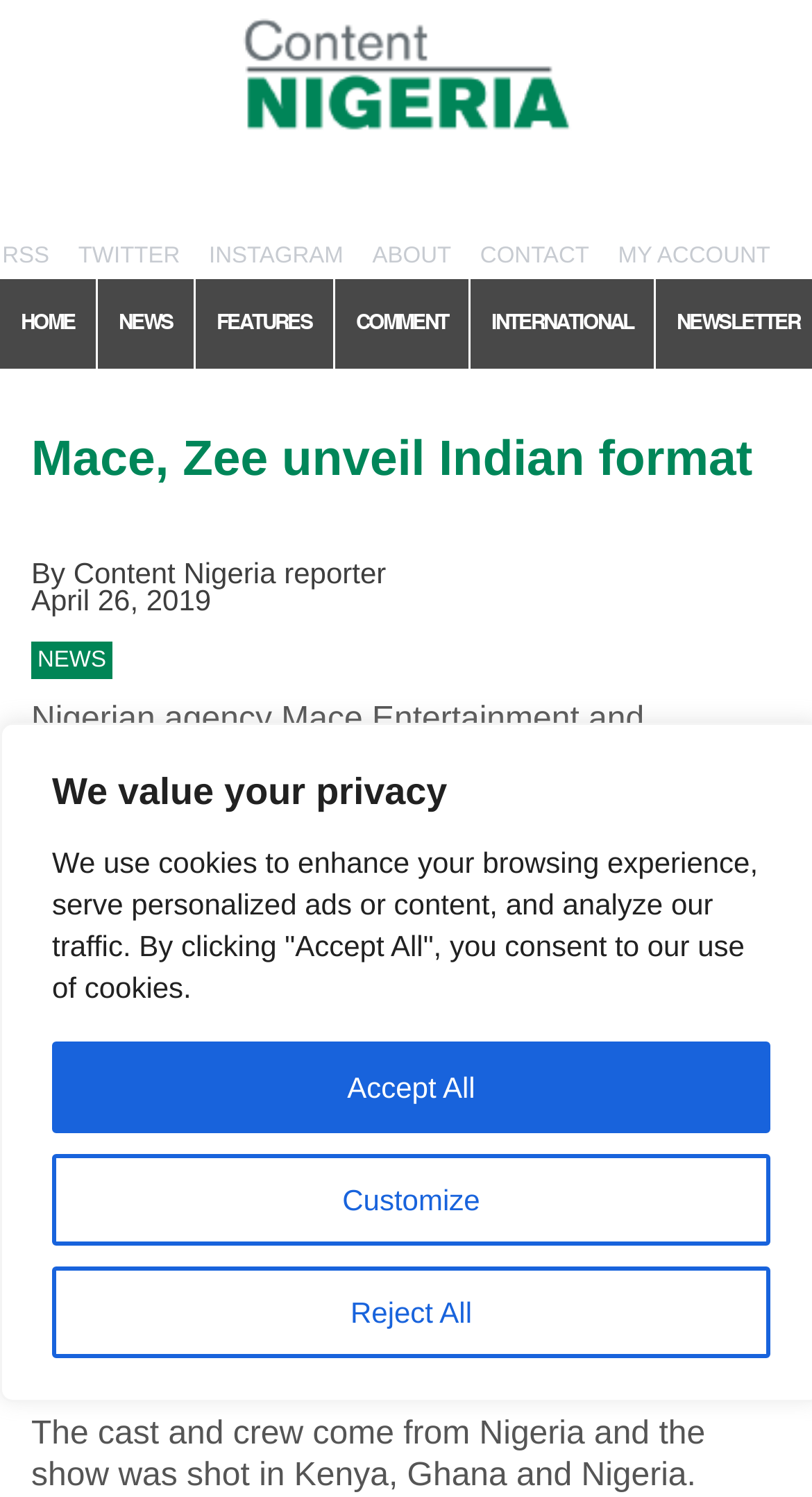Identify and provide the bounding box coordinates of the UI element described: "Theme Junkie". The coordinates should be formatted as [left, top, right, bottom], with each number being a float between 0 and 1.

None